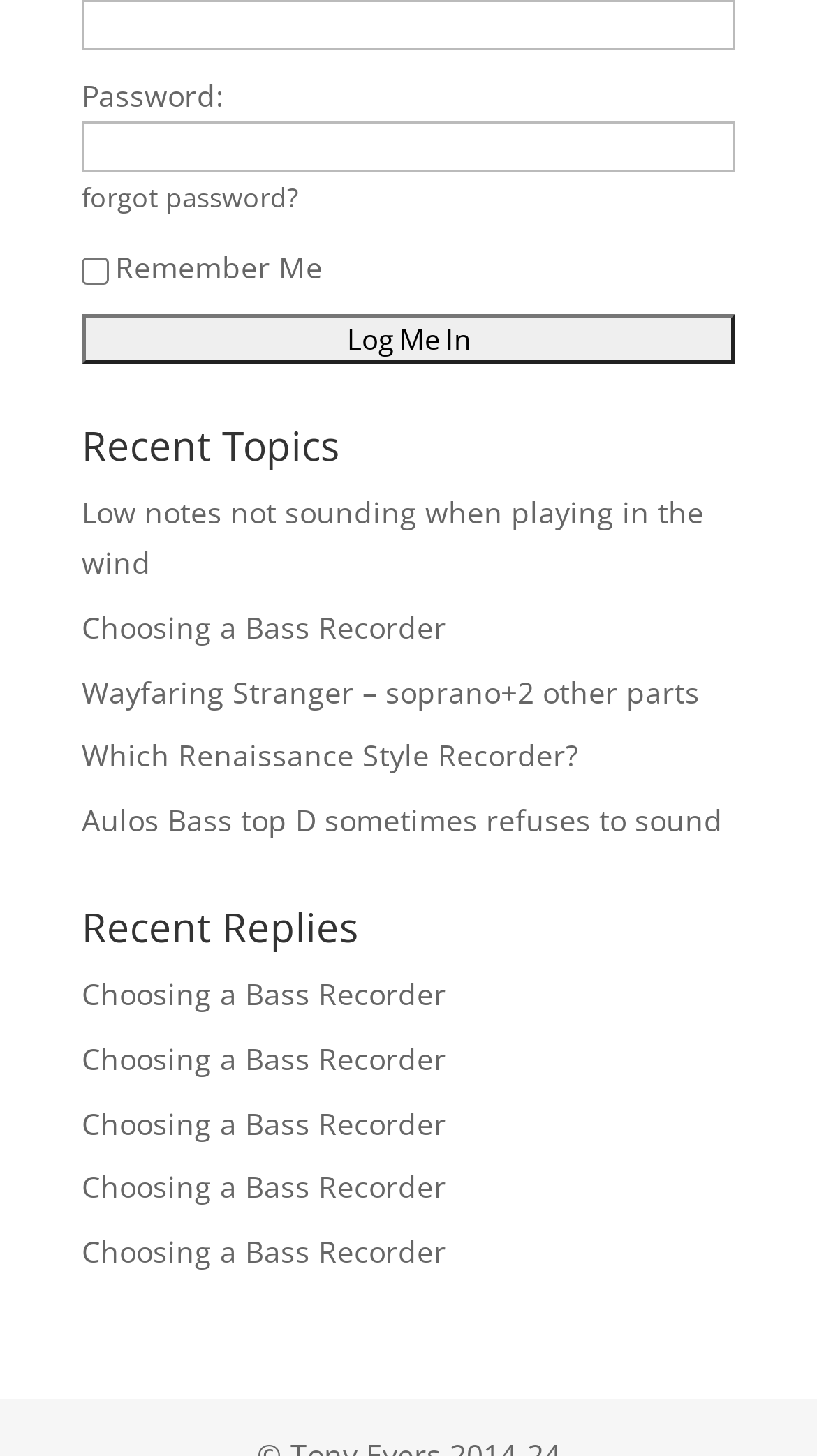Please examine the image and provide a detailed answer to the question: How many links are listed under 'Recent Replies'?

The webpage lists recent replies under the heading 'Recent Replies'. There are 5 links listed, each representing a different topic or thread that has received a recent response.